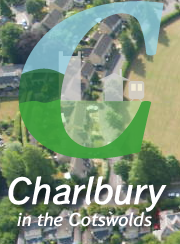Generate a comprehensive caption that describes the image.

The image showcases an aerial view of the residential area in Charlbury, set against a vibrant backdrop that emphasizes the Cotswold landscape. Overlaying this scene is a stylized letter "C," creatively designed to blend in with the greenery surrounding the town. Below the letter, the name "Charlbury" is prominently displayed in a bold, modern font, complemented by the phrase "in the Cotswolds," which highlights the town's picturesque location. This image encapsulates the charm and community spirit of Charlbury, making it an inviting representation for visitors and locals alike.